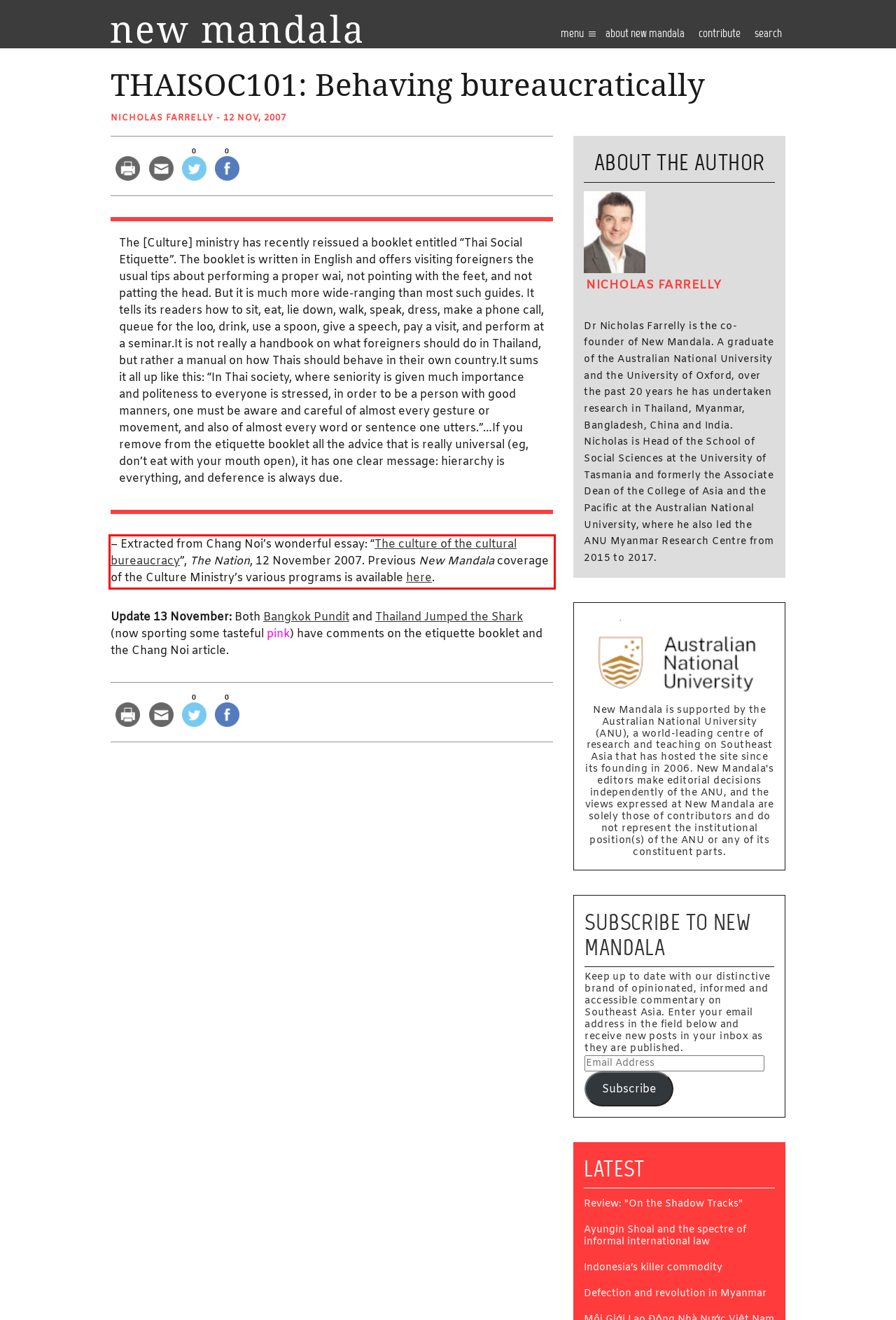You are presented with a webpage screenshot featuring a red bounding box. Perform OCR on the text inside the red bounding box and extract the content.

– Extracted from Chang Noi’s wonderful essay: “The culture of the cultural bureaucracy”, The Nation, 12 November 2007. Previous New Mandala coverage of the Culture Ministry’s various programs is available here.